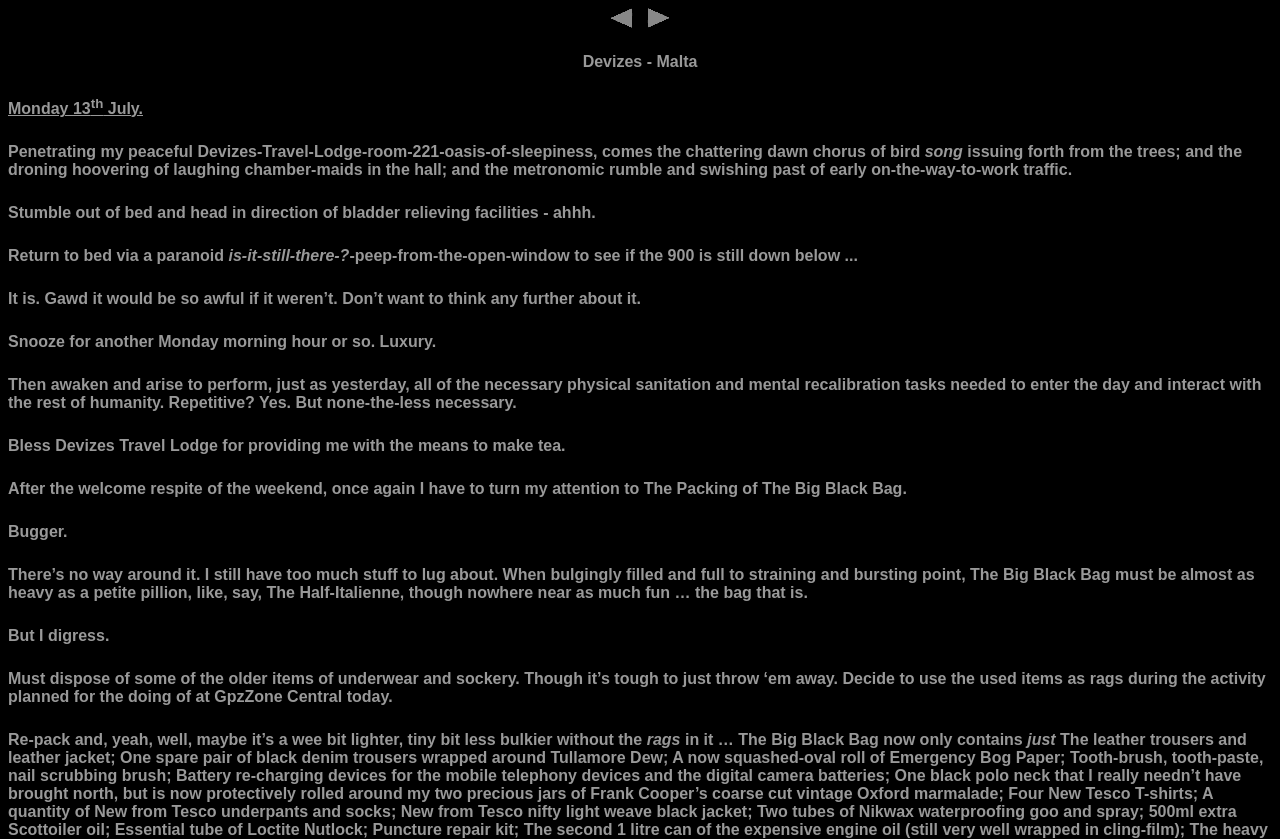Answer the following in one word or a short phrase: 
What is the location mentioned in the second heading?

Devizes - Malta